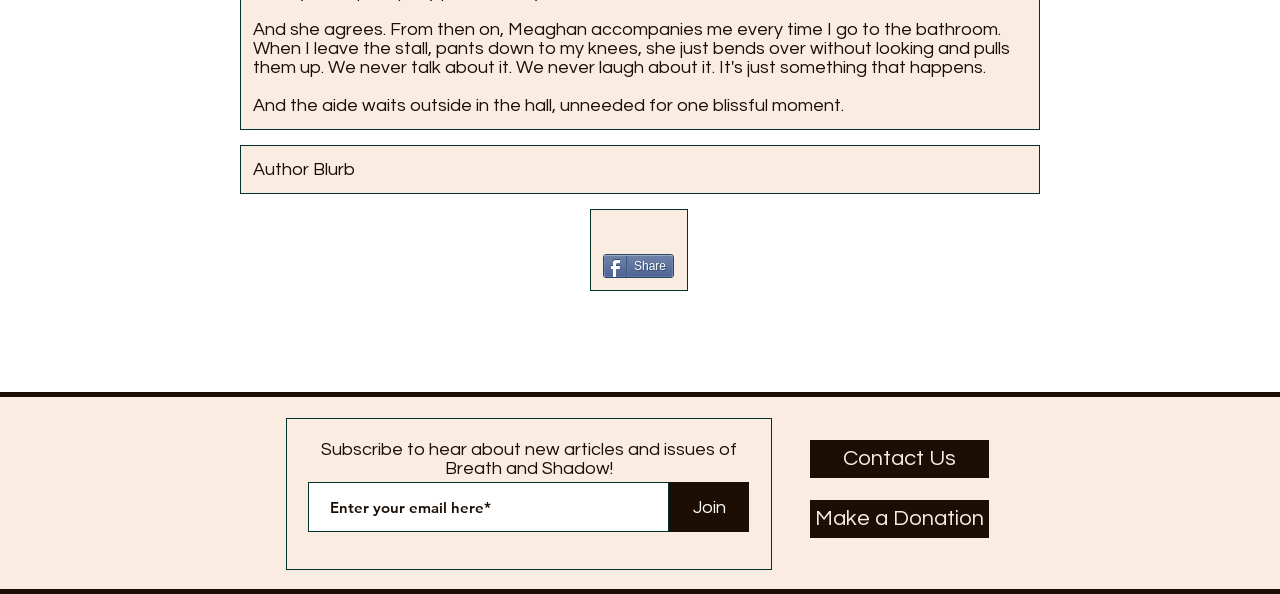Please find the bounding box for the UI element described by: "Make a Donation".

[0.633, 0.842, 0.773, 0.906]